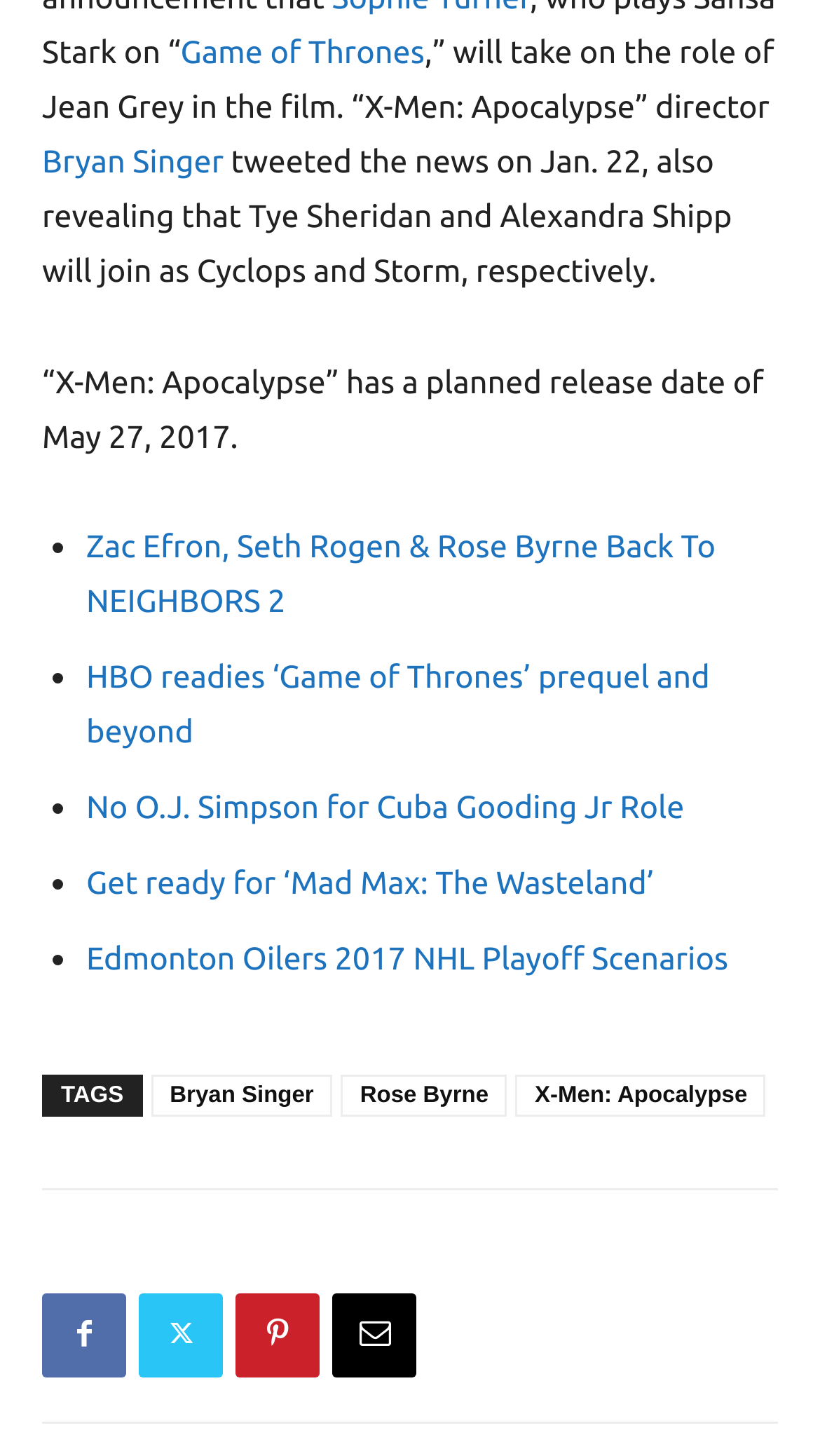Please specify the bounding box coordinates of the area that should be clicked to accomplish the following instruction: "Check out the Edmonton Oilers 2017 NHL Playoff Scenarios". The coordinates should consist of four float numbers between 0 and 1, i.e., [left, top, right, bottom].

[0.105, 0.646, 0.888, 0.671]